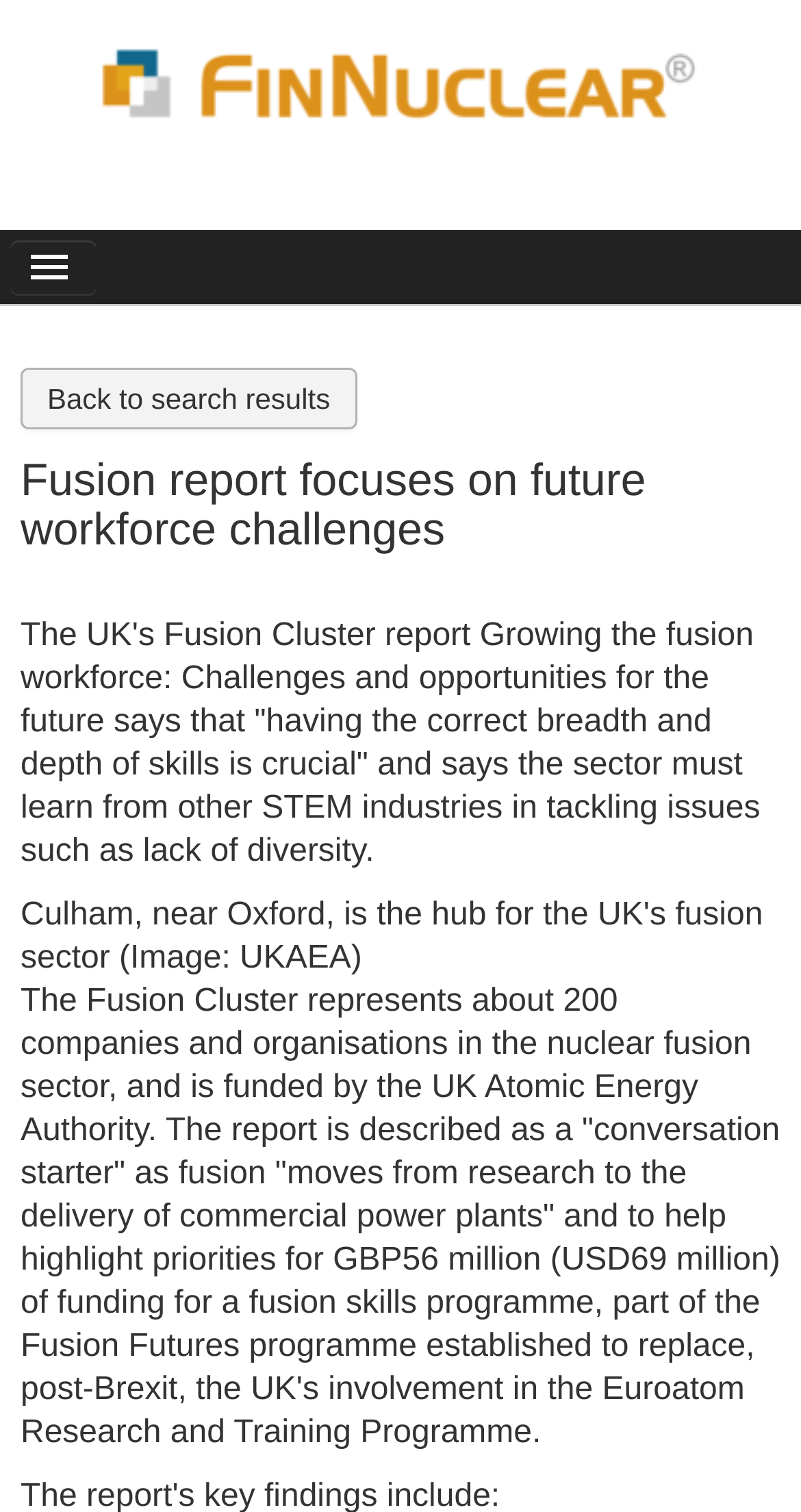Provide the bounding box coordinates for the UI element that is described by this text: "parent_node: News". The coordinates should be in the form of four float numbers between 0 and 1: [left, top, right, bottom].

[0.013, 0.159, 0.119, 0.194]